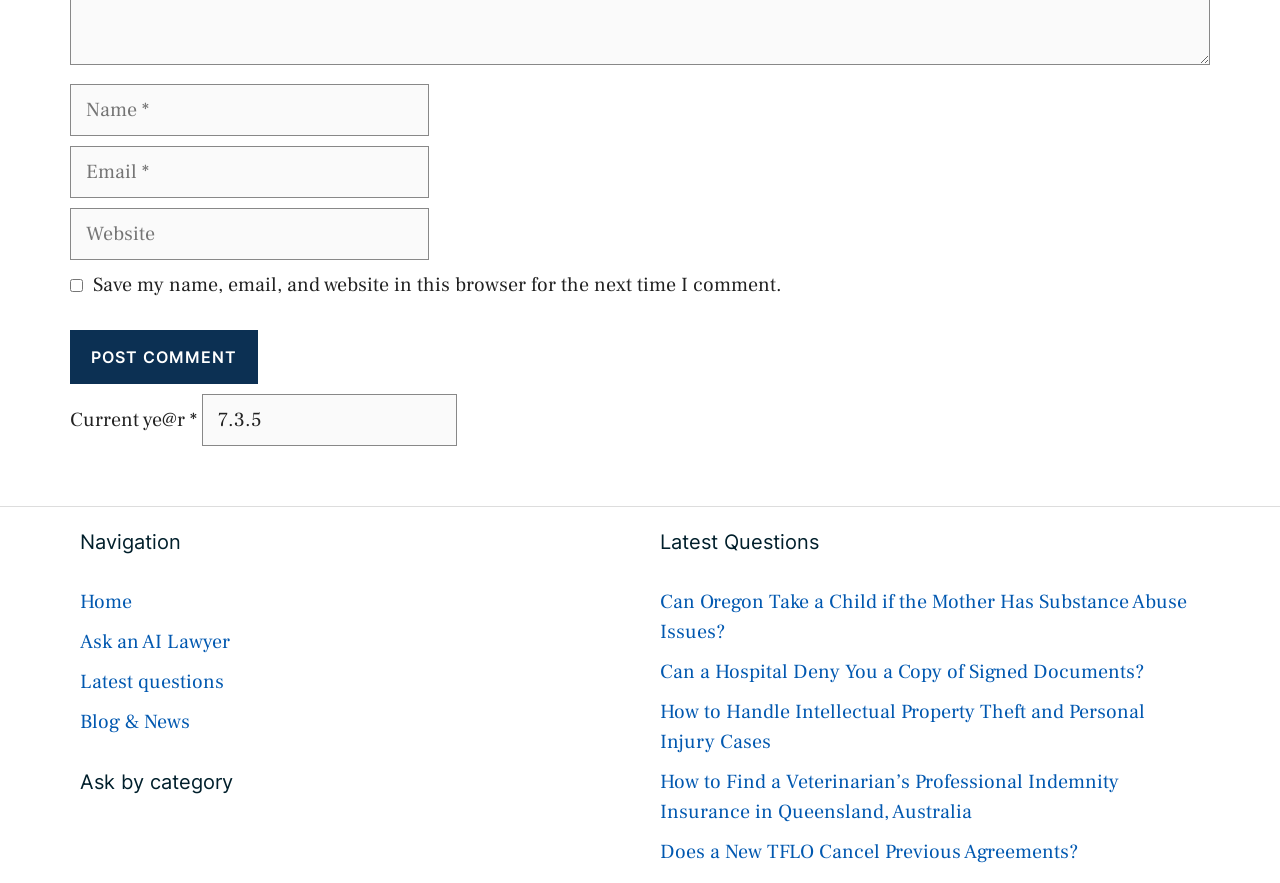Find the bounding box of the web element that fits this description: "Chrome Web Store".

None